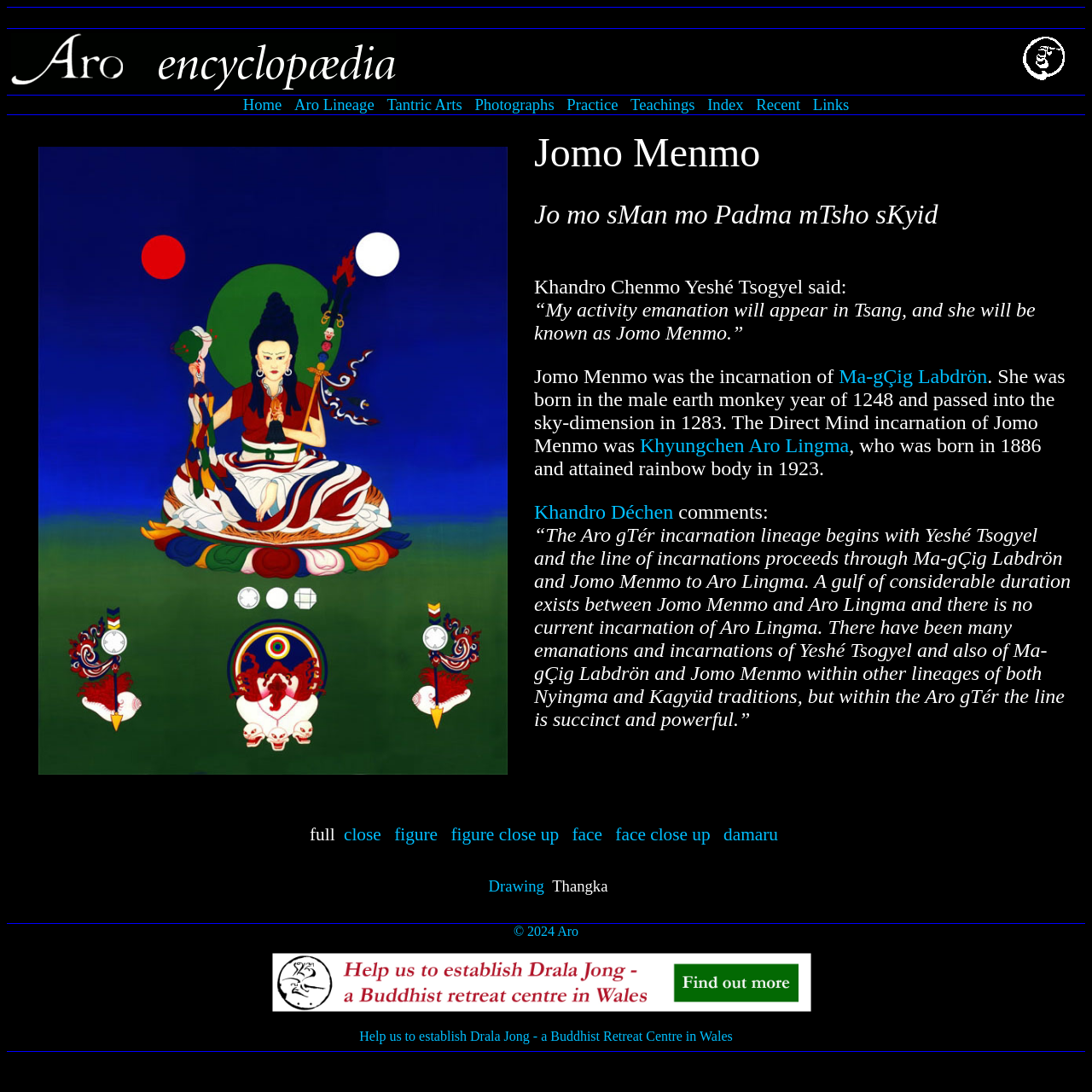What is the name of the lineage that begins with Yeshé Tsogyel?
Refer to the image and give a detailed answer to the query.

The webpage content mentions that 'The Aro gTér incarnation lineage begins with Yeshé Tsogyel and the line of incarnations proceeds through Ma-gÇig Labdrön and Jomo Menmo to Aro Lingma', which indicates that the lineage that begins with Yeshé Tsogyel is Aro gTér.